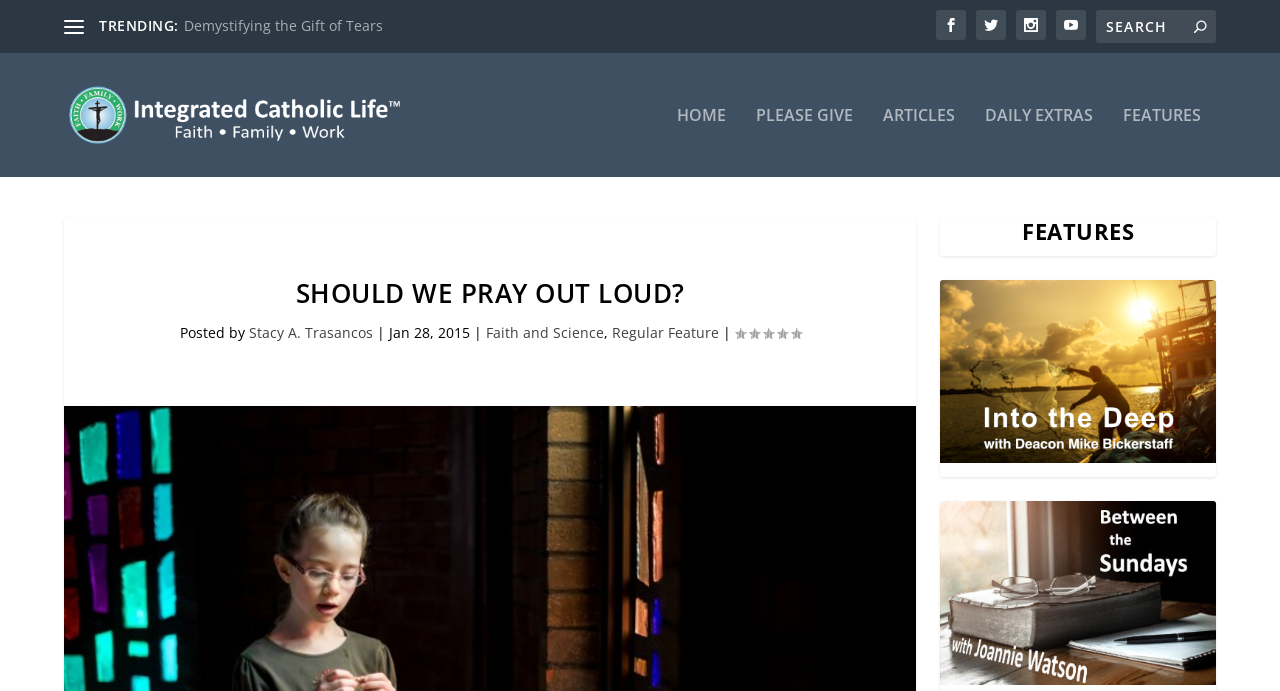Find the bounding box coordinates of the element to click in order to complete this instruction: "Read more about Faith and Science". The bounding box coordinates must be four float numbers between 0 and 1, denoted as [left, top, right, bottom].

[0.379, 0.467, 0.471, 0.495]